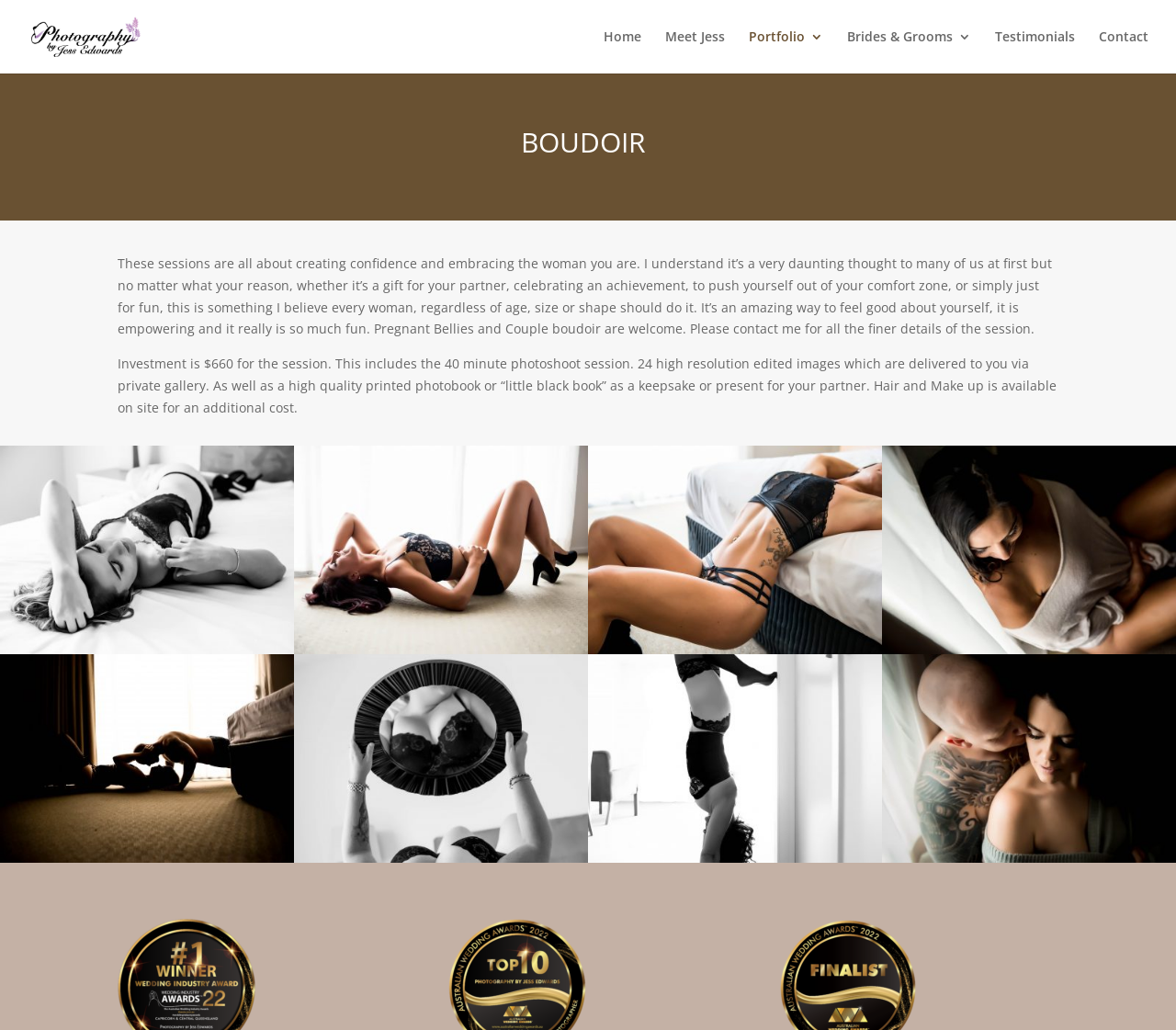Please identify the bounding box coordinates of where to click in order to follow the instruction: "Learn about Boudoir sessions".

[0.1, 0.125, 0.892, 0.161]